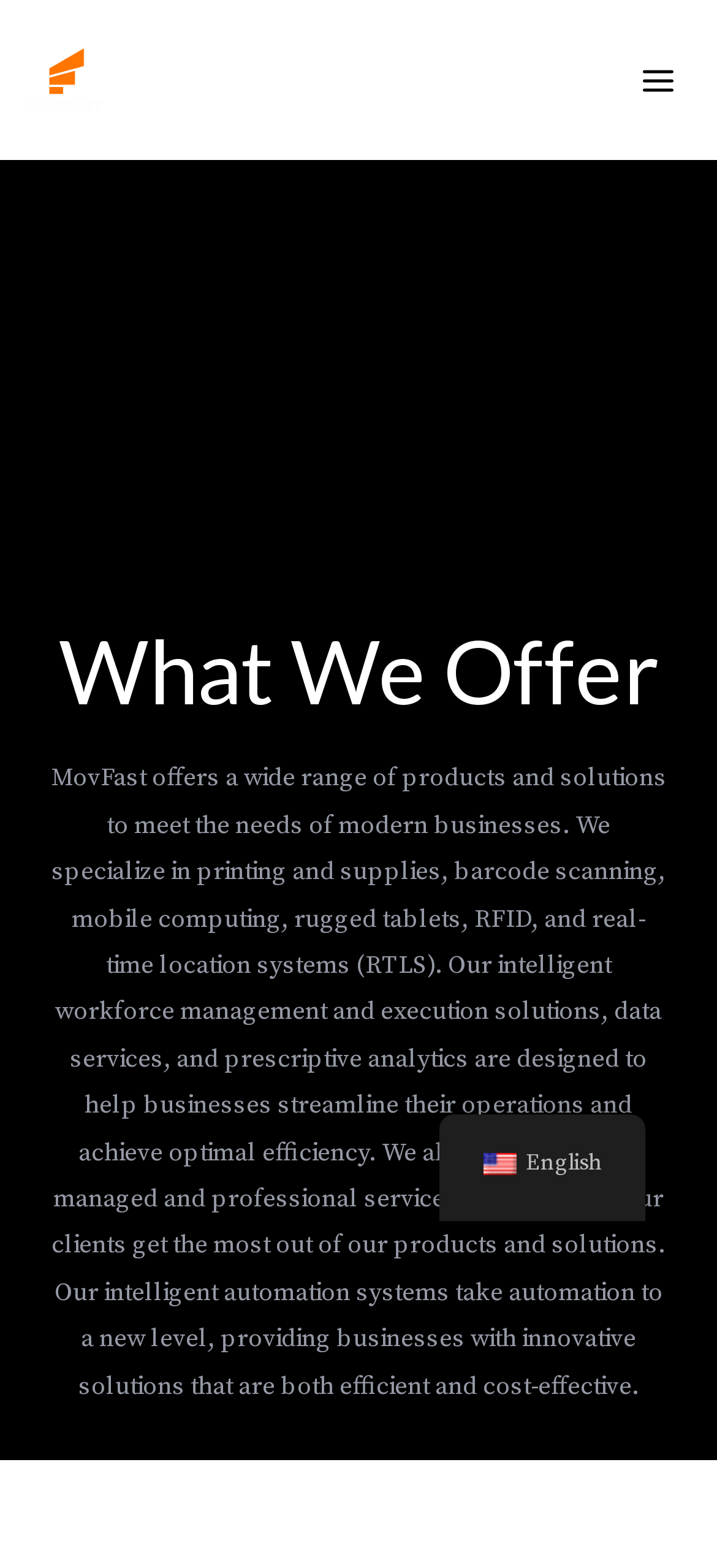Answer the following in one word or a short phrase: 
What type of services does MovFast offer?

support, managed, professional services